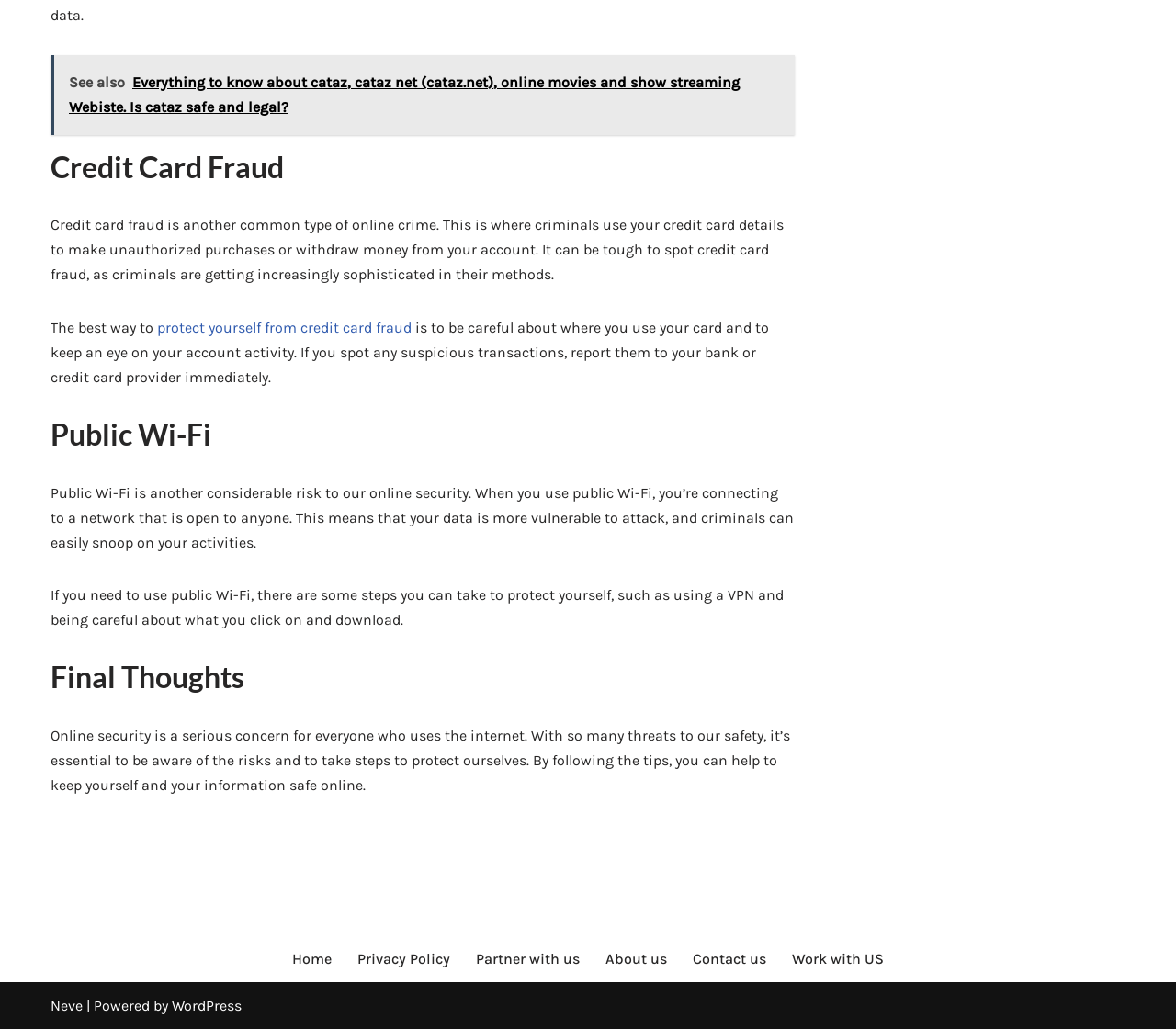Identify the bounding box coordinates of the region that should be clicked to execute the following instruction: "Visit Alchimag website".

None